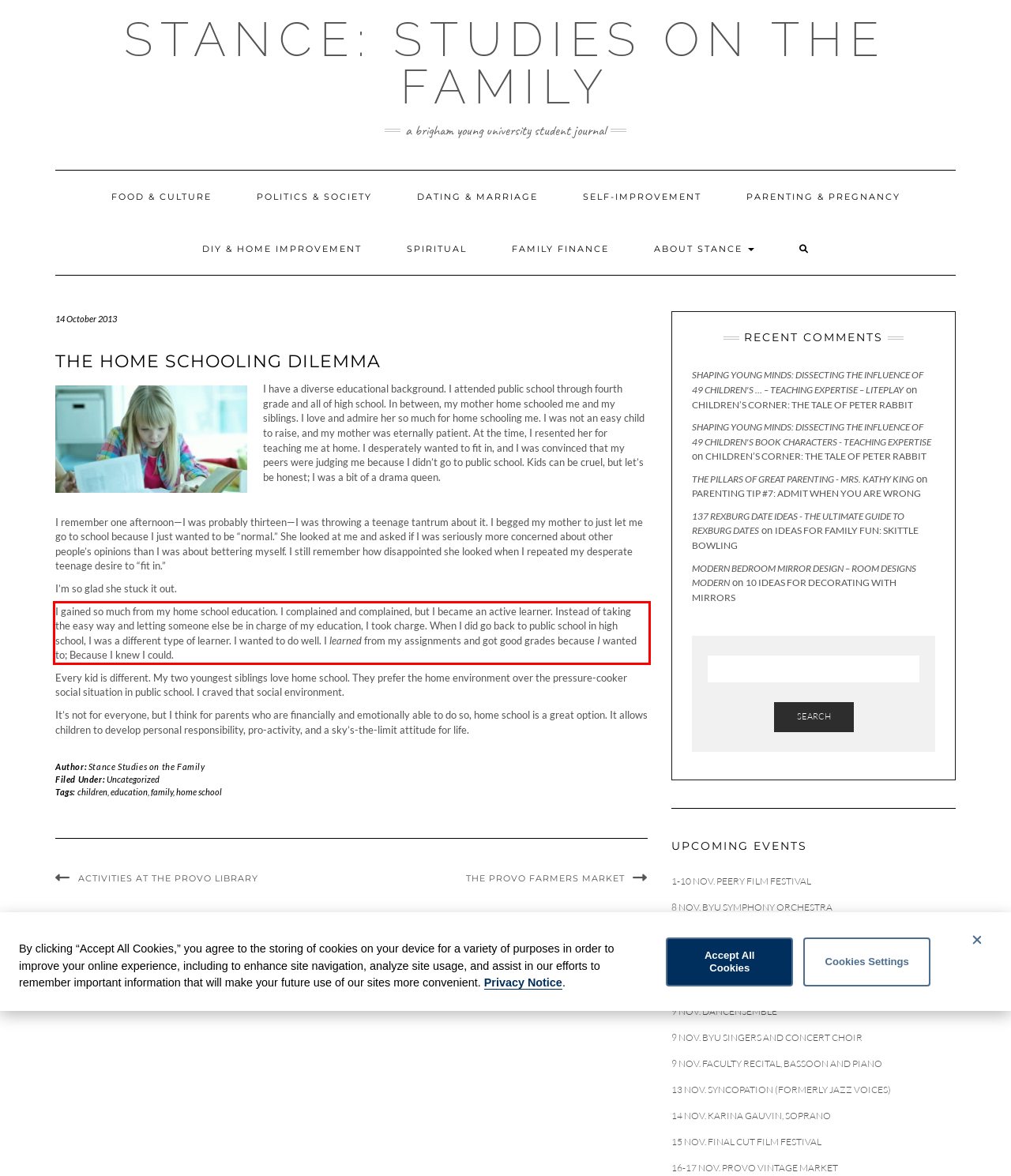You have a screenshot with a red rectangle around a UI element. Recognize and extract the text within this red bounding box using OCR.

I gained so much from my home school education. I complained and complained, but I became an active learner. Instead of taking the easy way and letting someone else be in charge of my education, I took charge. When I did go back to public school in high school, I was a different type of learner. I wanted to do well. I learned from my assignments and got good grades because I wanted to; Because I knew I could.